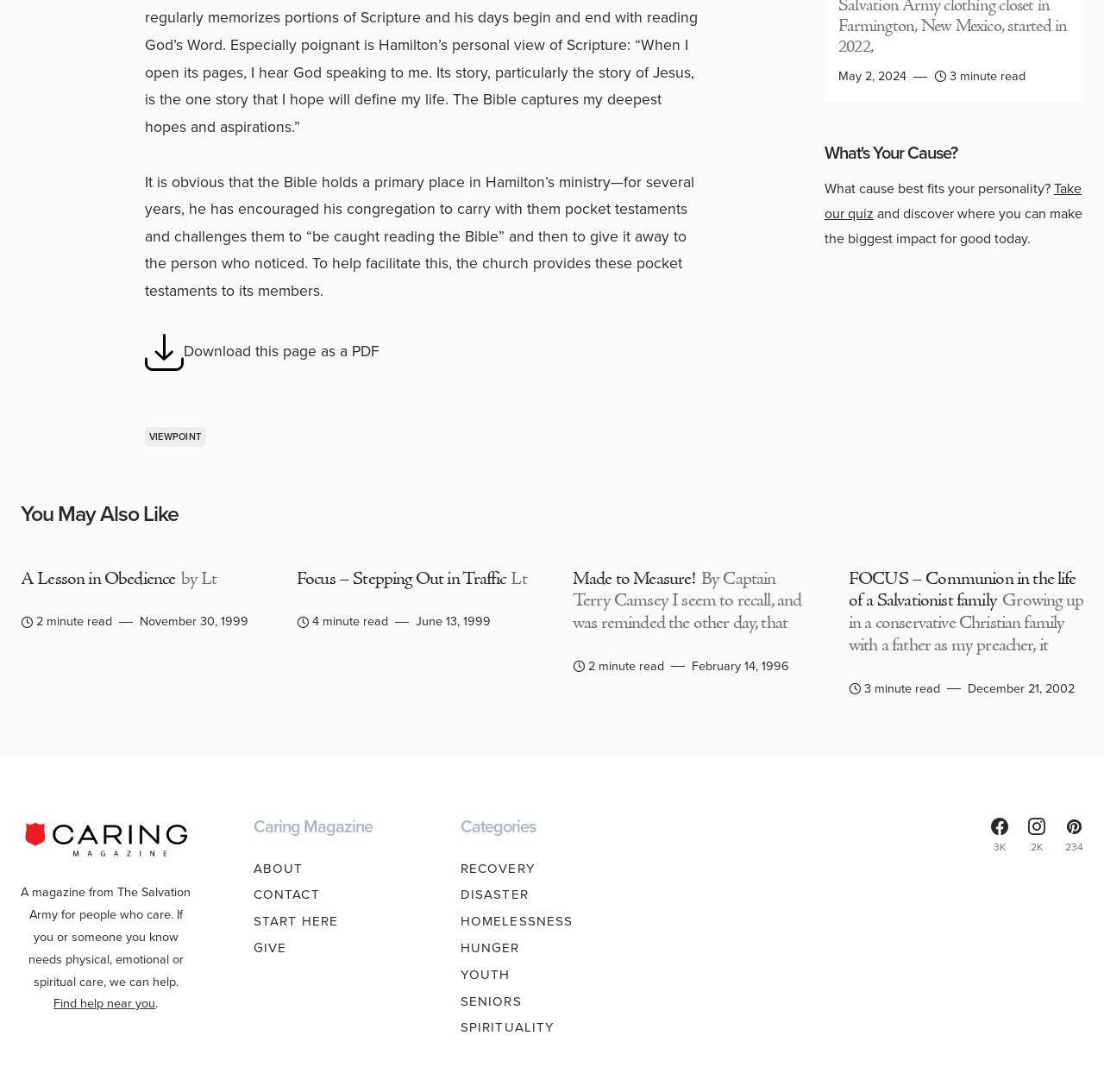Pinpoint the bounding box coordinates of the element that must be clicked to accomplish the following instruction: "Find help near you". The coordinates should be in the format of four float numbers between 0 and 1, i.e., [left, top, right, bottom].

[0.049, 0.91, 0.141, 0.928]